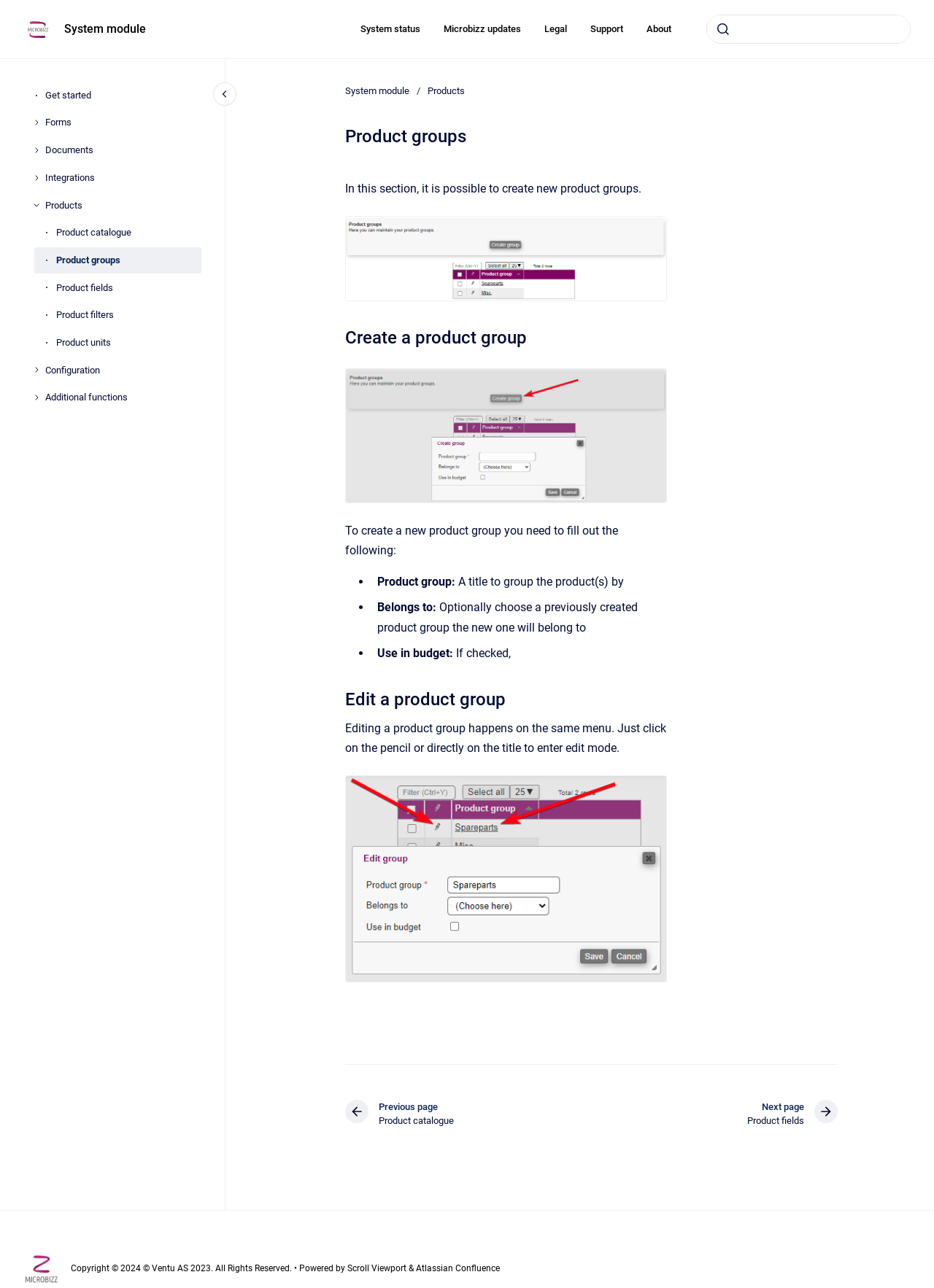What is the title of the section where you can create a new product group?
Give a single word or phrase as your answer by examining the image.

Product groups